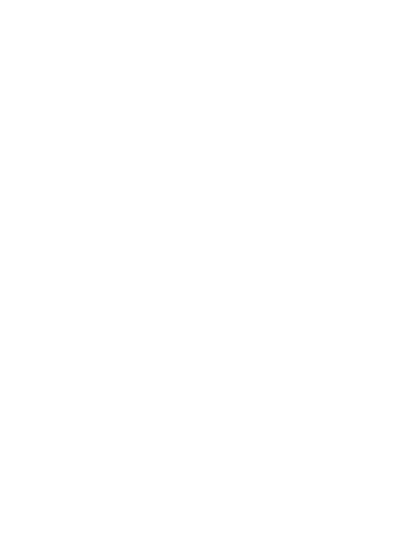Summarize the image with a detailed caption.

The image features a stylish design showcasing a bodycon dress, emphasizing a flattering silhouette. The context indicates that this is part of an article discussing bodycon dresses, which are celebrated for their tight-fitting nature that highlights the wearer’s figure. The text surrounding the image promotes the idea of finding dresses that not only suit personal style but also flatter varying body shapes. The overall theme underlines the convenience of online shopping, encouraging readers to explore options that best fit their aesthetic desires, particularly in the realm of dresses.